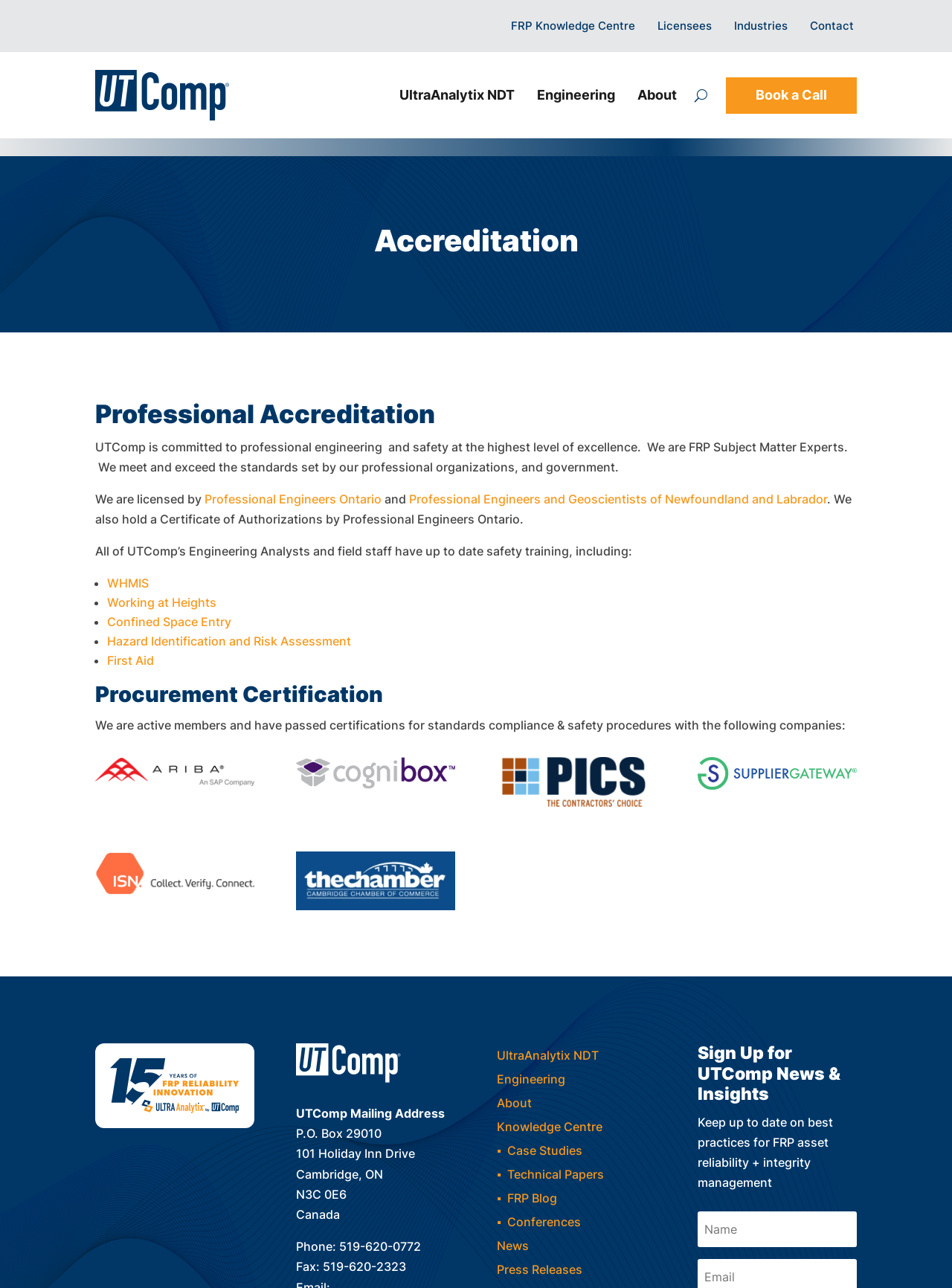Please identify the bounding box coordinates of the element that needs to be clicked to execute the following command: "Enter text in the input field". Provide the bounding box using four float numbers between 0 and 1, formatted as [left, top, right, bottom].

[0.733, 0.941, 0.9, 0.968]